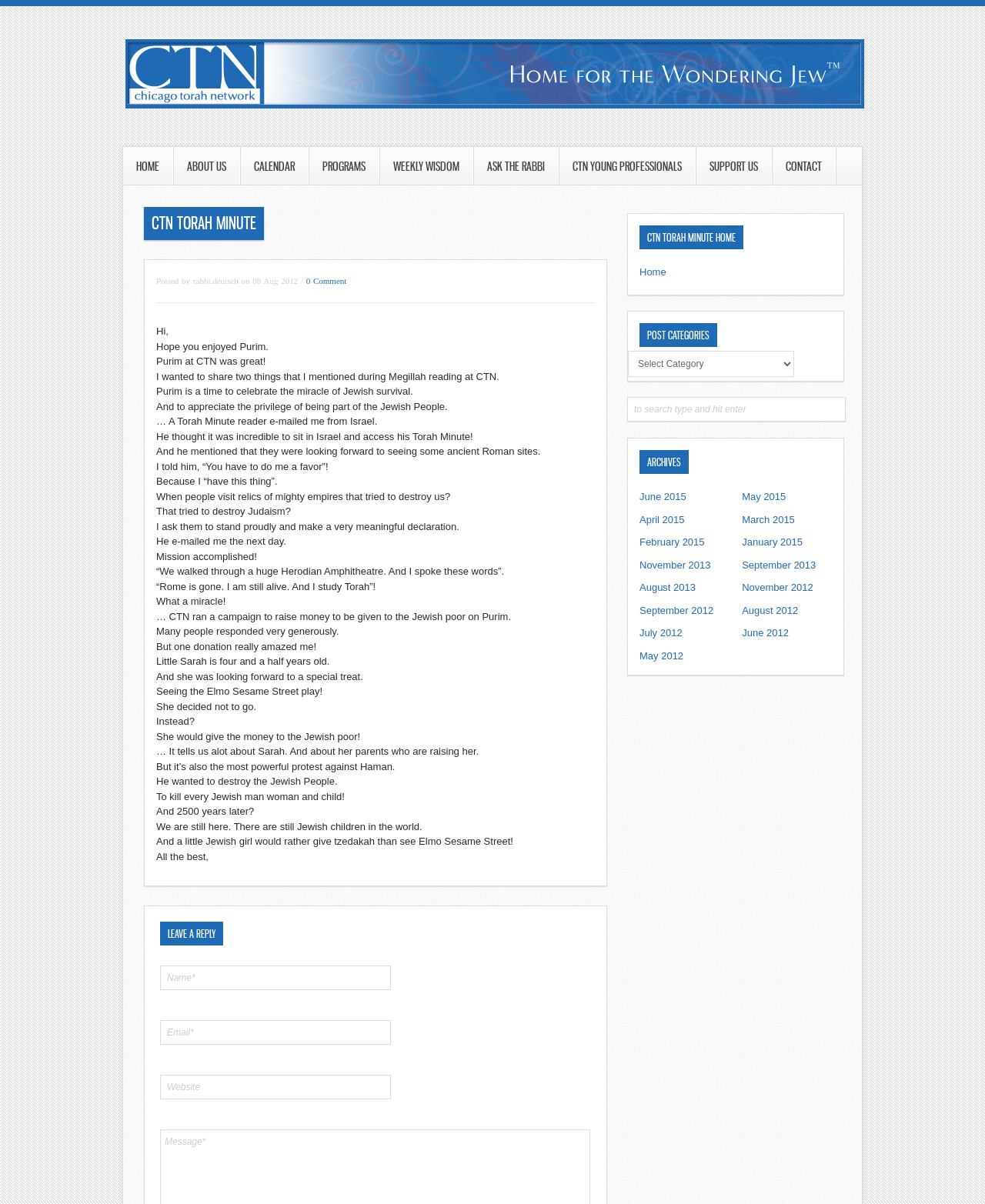Generate a comprehensive caption for the webpage you are viewing.

The webpage is a blog post from the Chicago Torah Network, titled "CTN TORAH MINUTE". At the top, there is a navigation menu with 9 links: "HOME", "ABOUT US", "CALENDAR", "PROGRAMS", "WEEKLY WISDOM", "ASK THE RABBI", "CTN YOUNG PROFESSIONALS", "SUPPORT US", and "CONTACT". 

Below the navigation menu, there is a heading "CTN TORAH MINUTE" followed by a post from Rabbi Deutsch, dated August 8, 2012. The post is a reflection on Purim, a Jewish holiday, and shares two stories. The first story is about a Torah Minute reader who emailed Rabbi Deutsch from Israel, and the second story is about a 4-year-old girl named Sarah who decided to give her money to the Jewish poor instead of attending an Elmo Sesame Street play.

On the right side of the page, there are several sections. The first section is "LEAVE A REPLY" with three text boxes for name, email, and website. Below that, there is a section "CTN TORAH MINUTE HOME" with a link to the home page. The next section is "POST CATEGORIES" with a combo box and a search box. The "ARCHIVES" section lists links to past posts, organized by month and year, from June 2015 to July 2012.